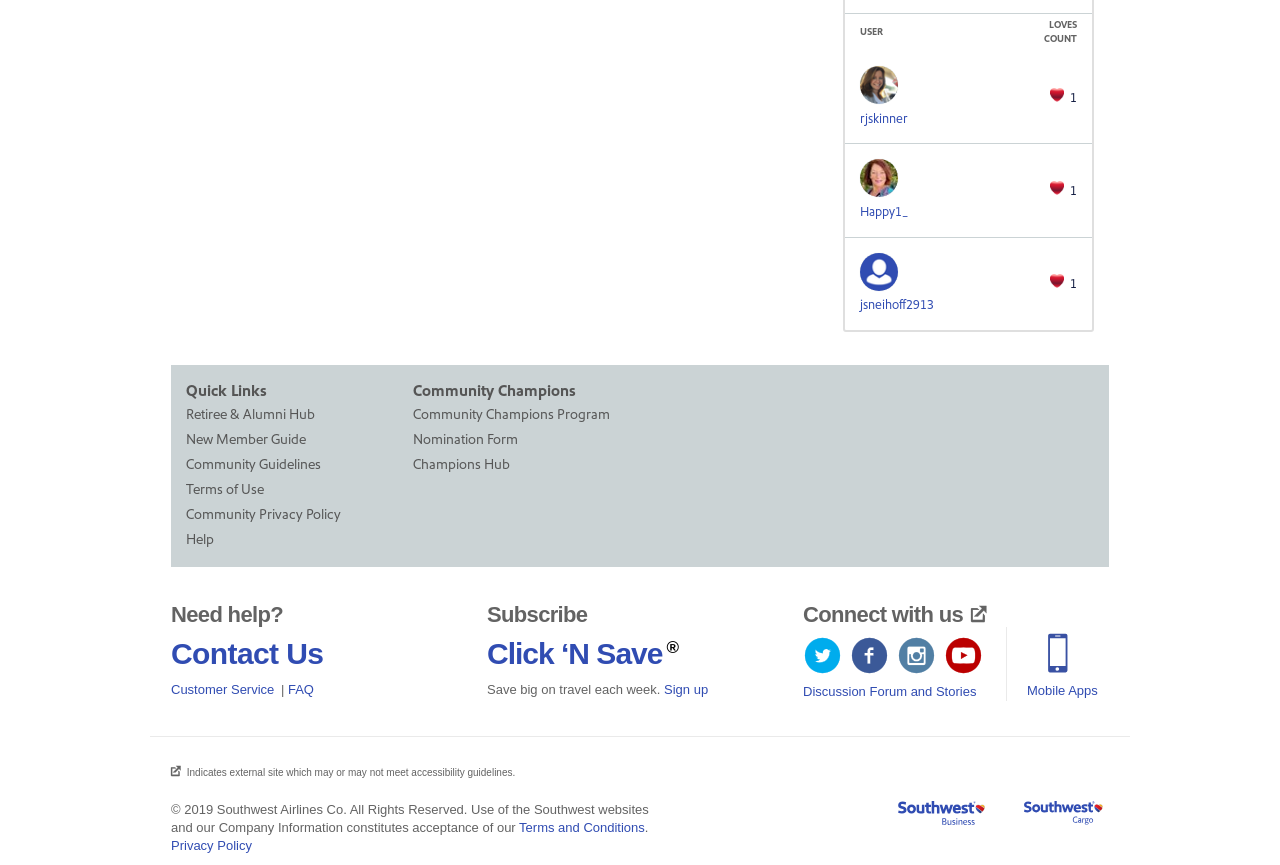What is the purpose of the 'Community Champions Program'?
Please use the image to provide an in-depth answer to the question.

I inferred this answer by looking at the link 'Community Champions Program' and its corresponding StaticText 'Nomination Form'. This suggests that the purpose of the program is to nominate someone, and the nomination form is available through this link.